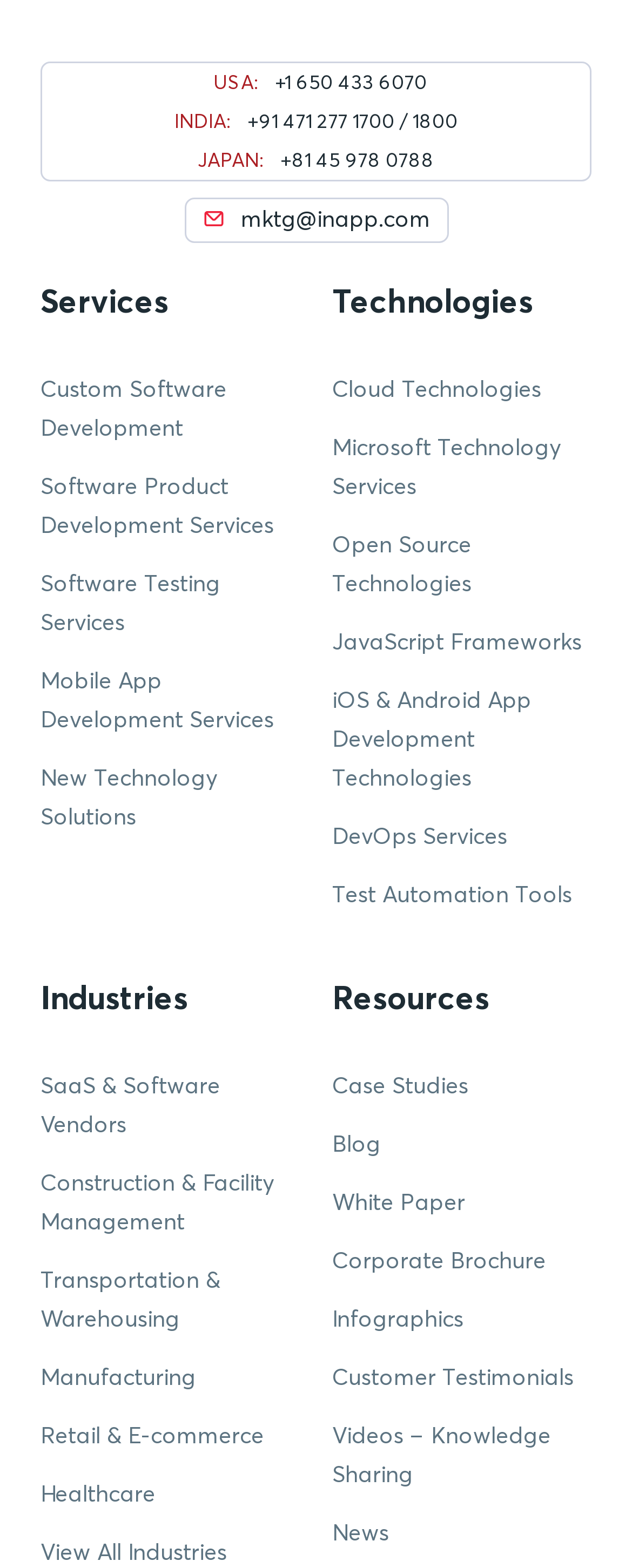Please determine the bounding box coordinates of the element to click on in order to accomplish the following task: "Explore Cloud Technologies". Ensure the coordinates are four float numbers ranging from 0 to 1, i.e., [left, top, right, bottom].

[0.526, 0.229, 0.856, 0.267]